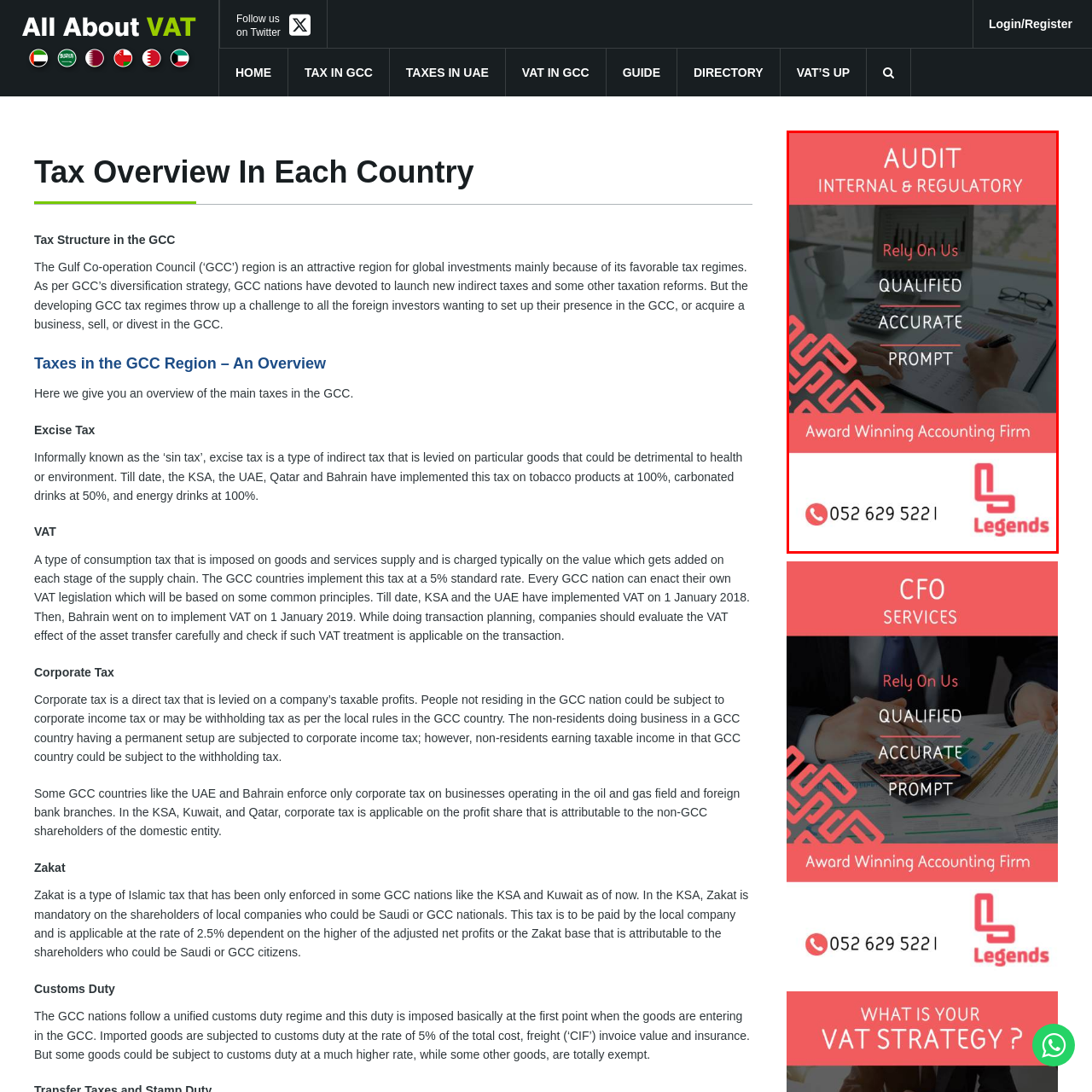Please examine the image within the red bounding box and provide an answer to the following question using a single word or phrase:
What is the status of Legends according to the banner?

Award Winning Accounting Firm